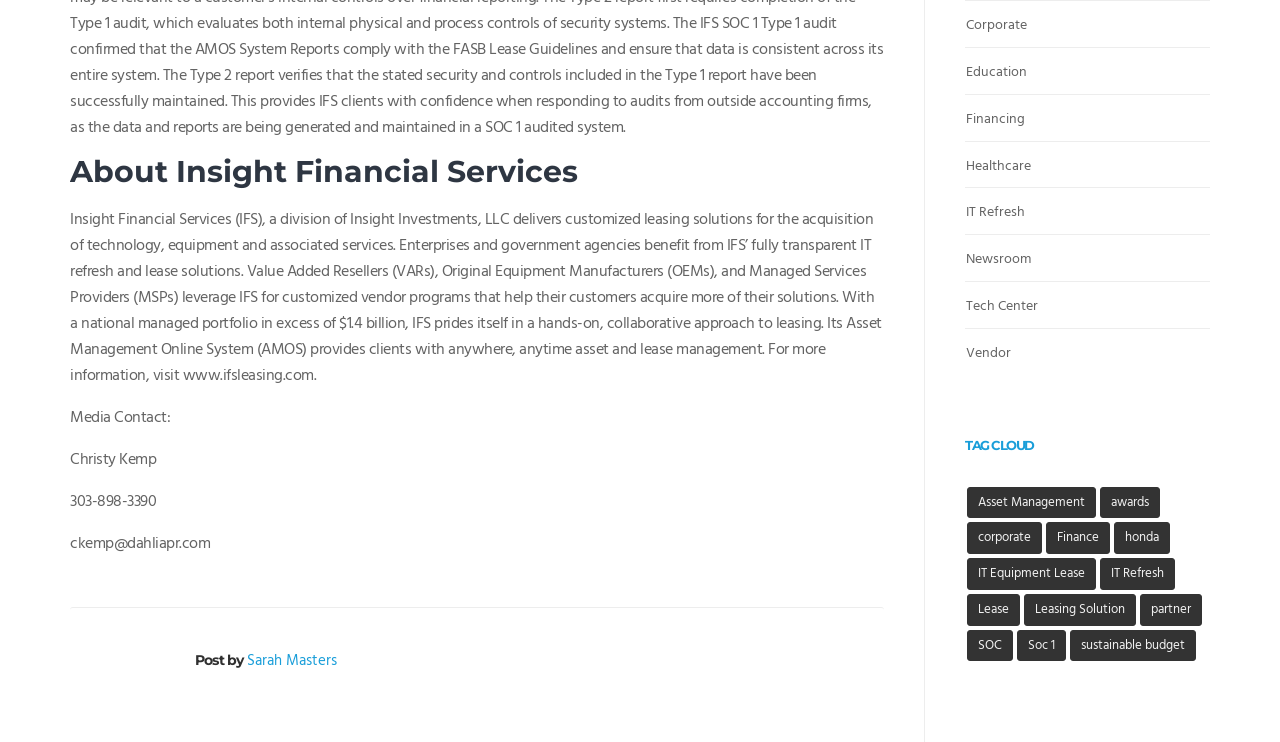Find the bounding box coordinates of the element to click in order to complete this instruction: "Read about IT Refresh". The bounding box coordinates must be four float numbers between 0 and 1, denoted as [left, top, right, bottom].

[0.755, 0.271, 0.817, 0.303]